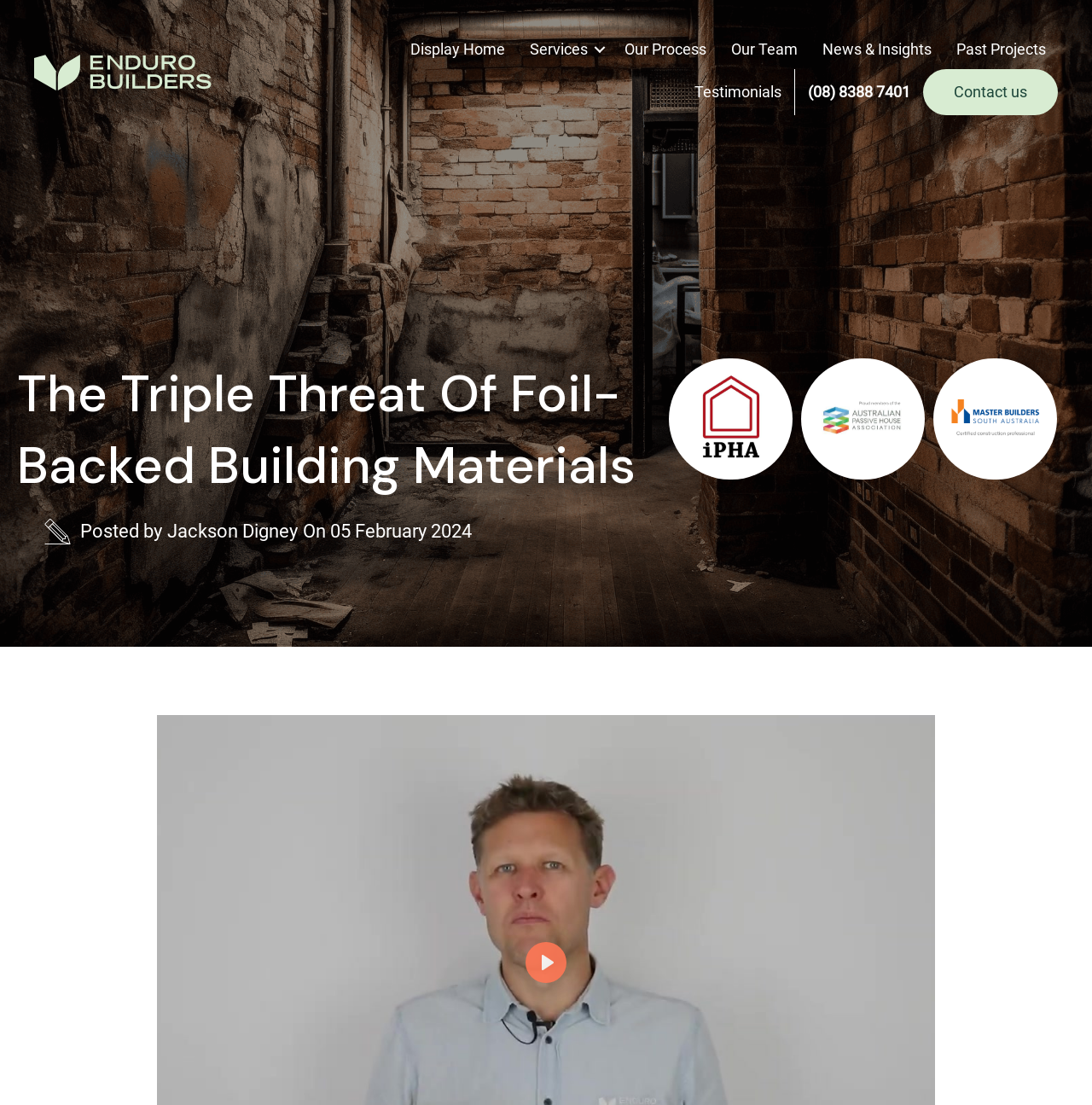What is the topic of the main article?
Could you answer the question with a detailed and thorough explanation?

The main article is headed by 'The Triple Threat Of Foil-Backed Building Materials', which suggests that the topic is about the risks associated with foil-backed building materials.